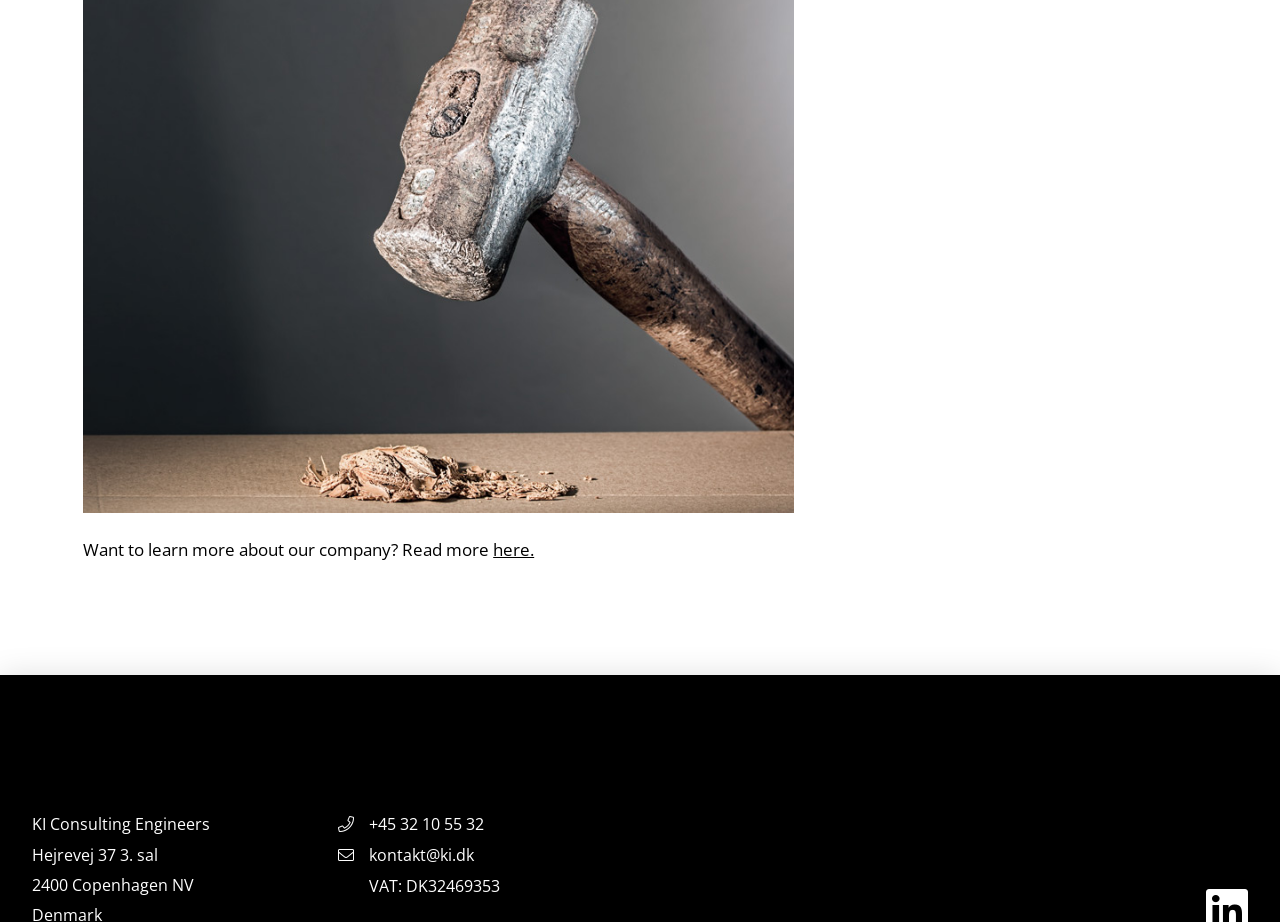Analyze the image and give a detailed response to the question:
What is the company name?

The company name can be found in the top section of the webpage, where it is written in a static text element as 'KI Consulting Engineers'.